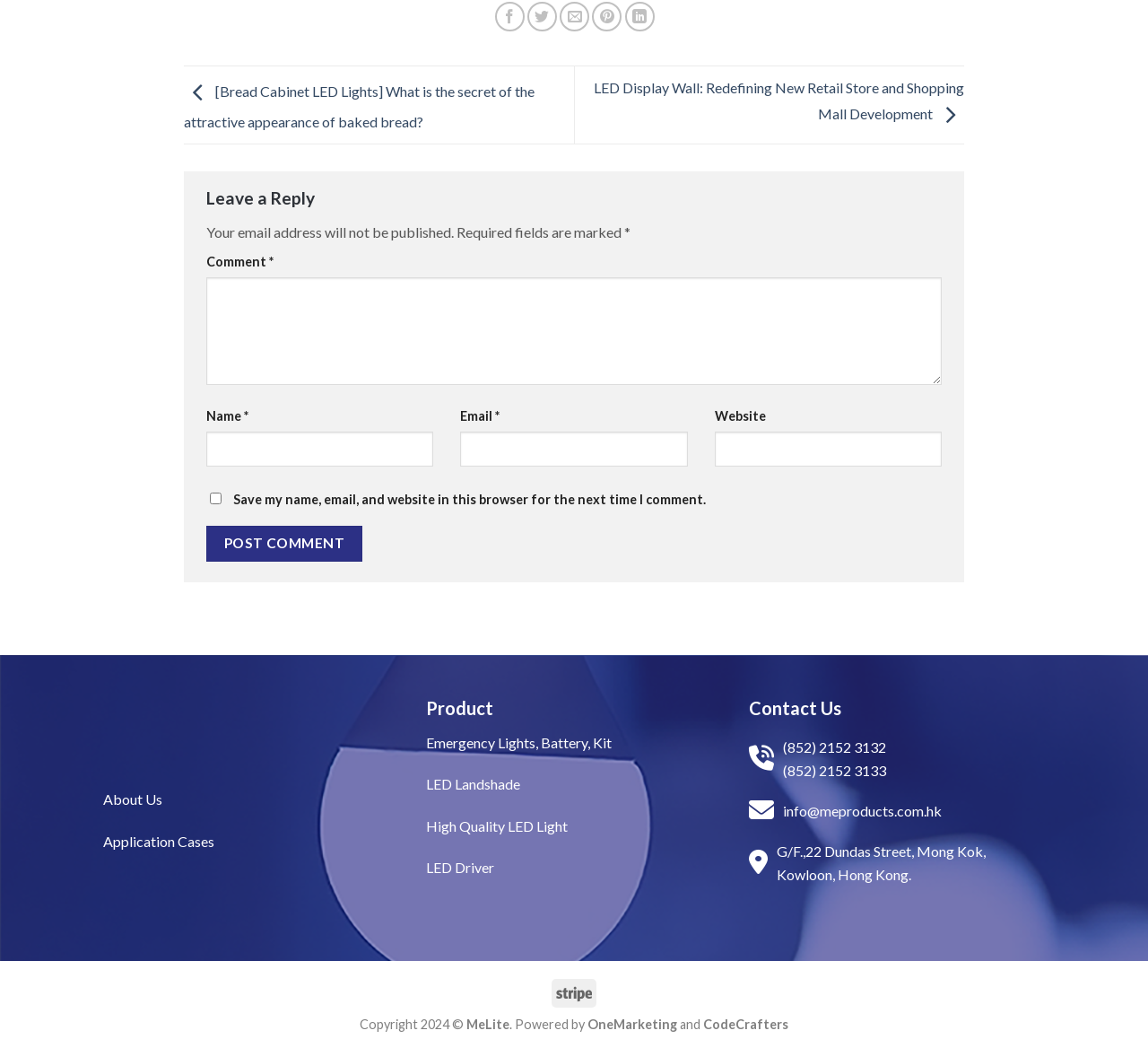Answer this question using a single word or a brief phrase:
How can I contact the company?

Phone, email, or address